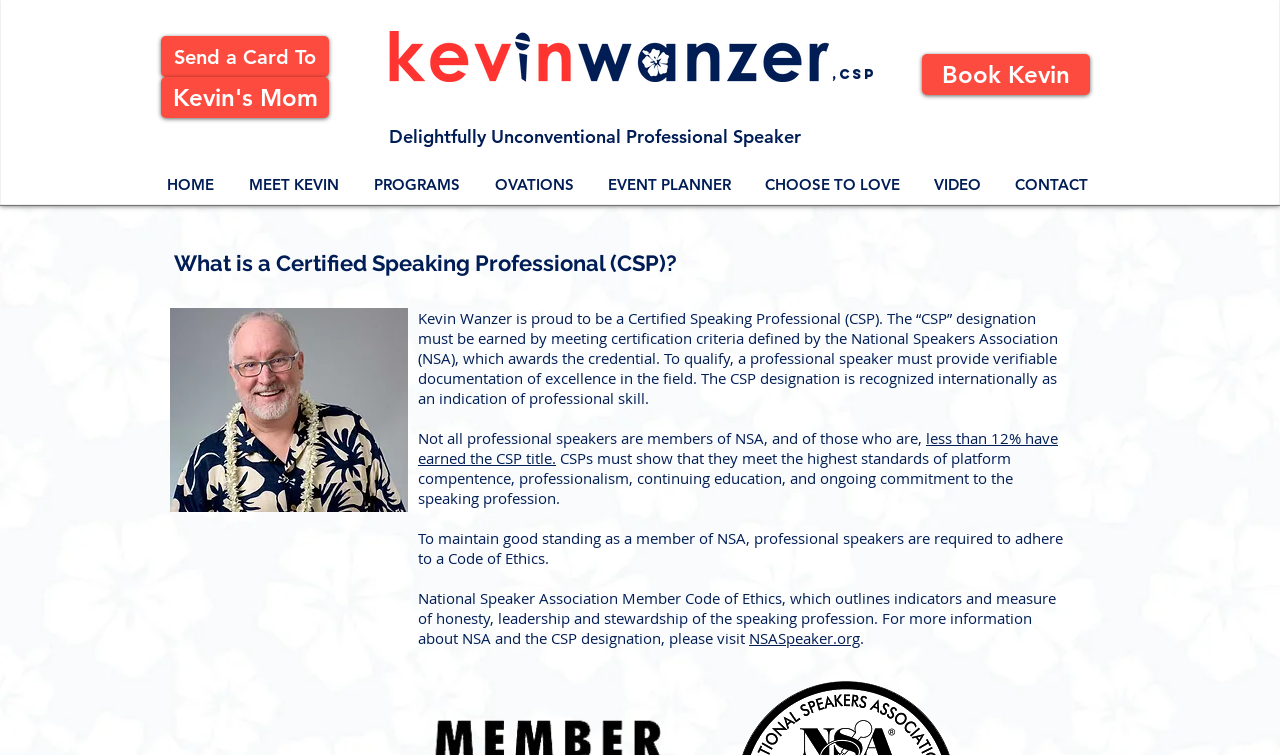What is the purpose of the Code of Ethics for NSA members? Look at the image and give a one-word or short phrase answer.

outlines indicators of honesty, leadership, and stewardship